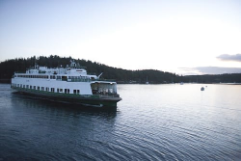Elaborate on all the elements present in the image.

The image captures a Washington State ferry gliding across calm waters, surrounded by the serene beauty of the San Juan Islands at dusk. The ferry, featuring a distinct green and white livery, is slowly making its way towards a nearby shoreline, with silhouettes of forested hills rising in the background. The tranquil scene reflects the calming nature of maritime travel in this picturesque region, known for its stunning landscapes and vibrant marine life. Visitors often use these ferries to explore the islands, making it an ideal experience for families and travelers looking to connect with nature. This image is part of the article "Washington State Ferry: How to Get to San Juan Island," showcasing one of the most popular ways to access the islands for exploration and adventure.